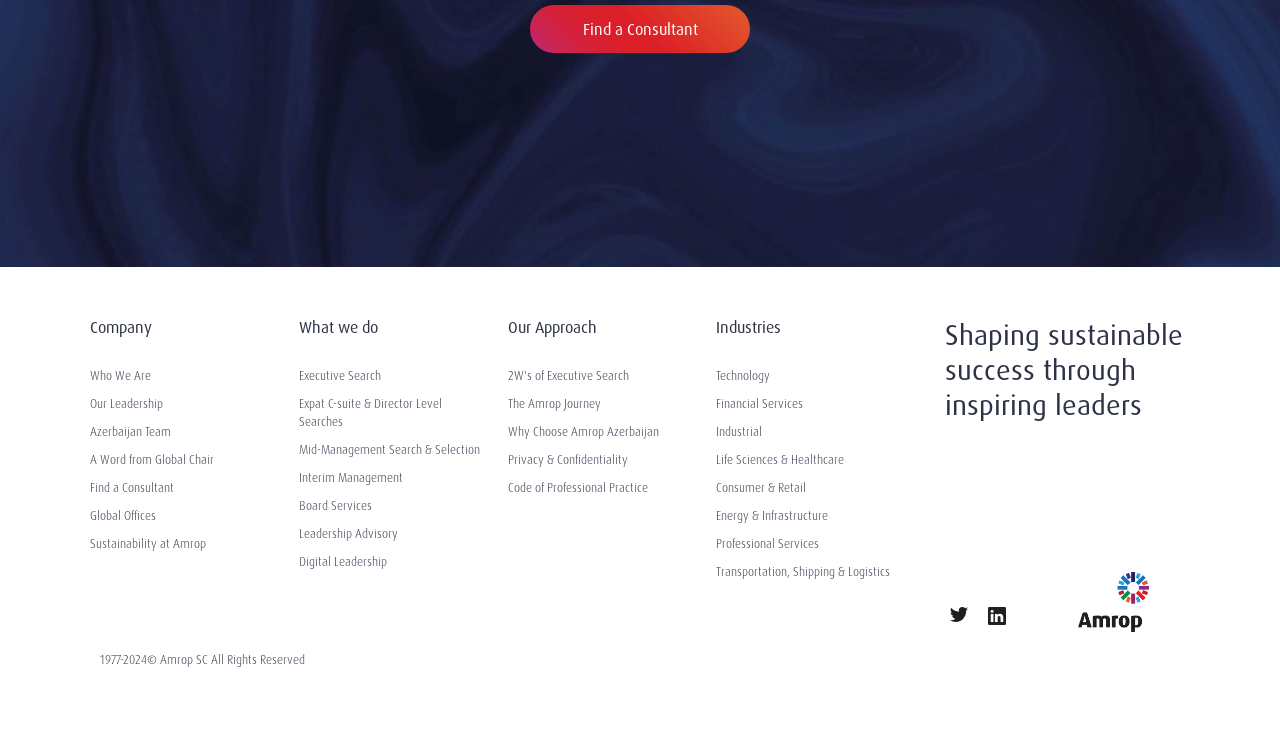Identify the bounding box coordinates of the region I need to click to complete this instruction: "View Twitter page".

[0.738, 0.818, 0.76, 0.859]